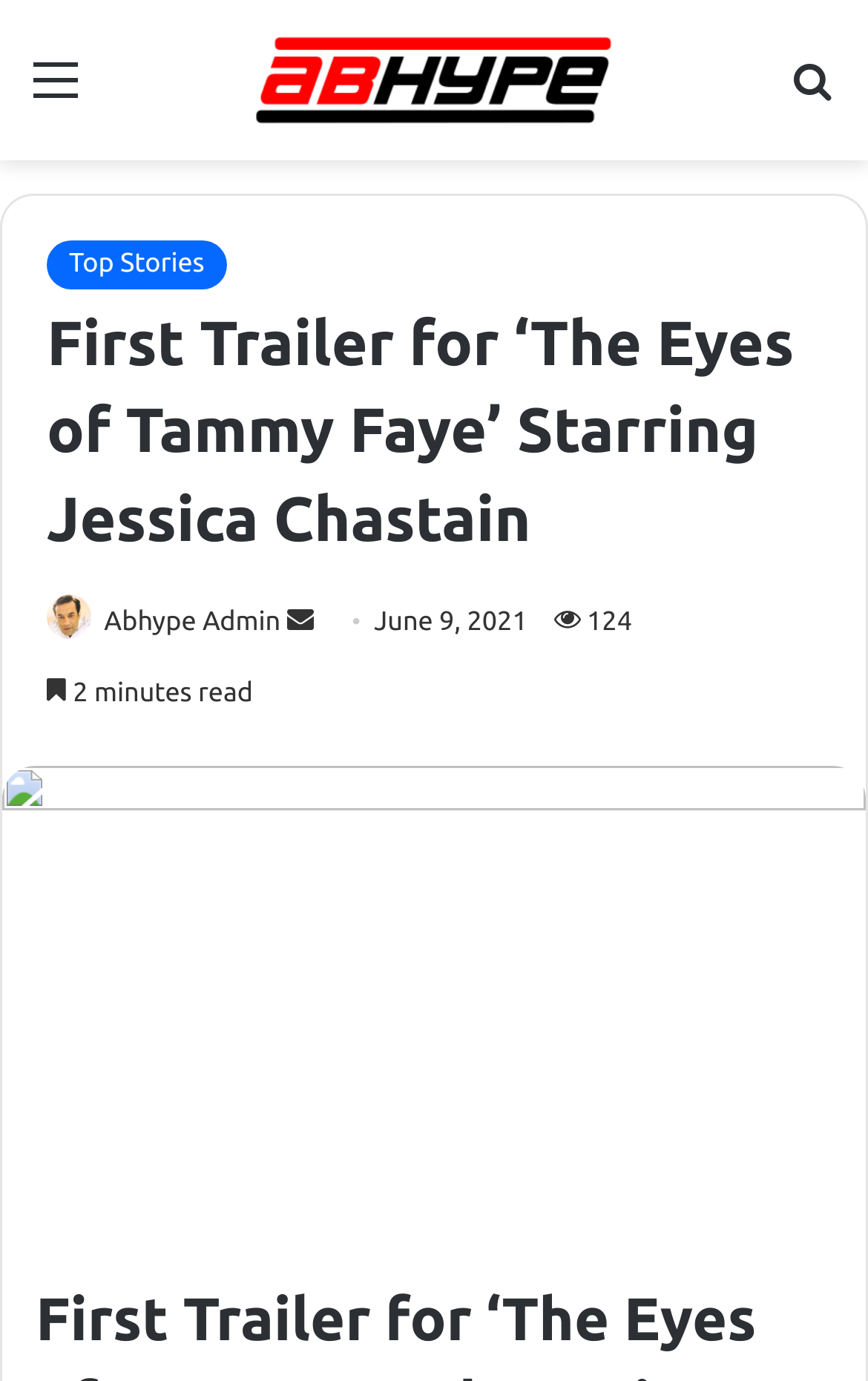Use a single word or phrase to answer the question:
Who is the star of the movie?

Jessica Chastain